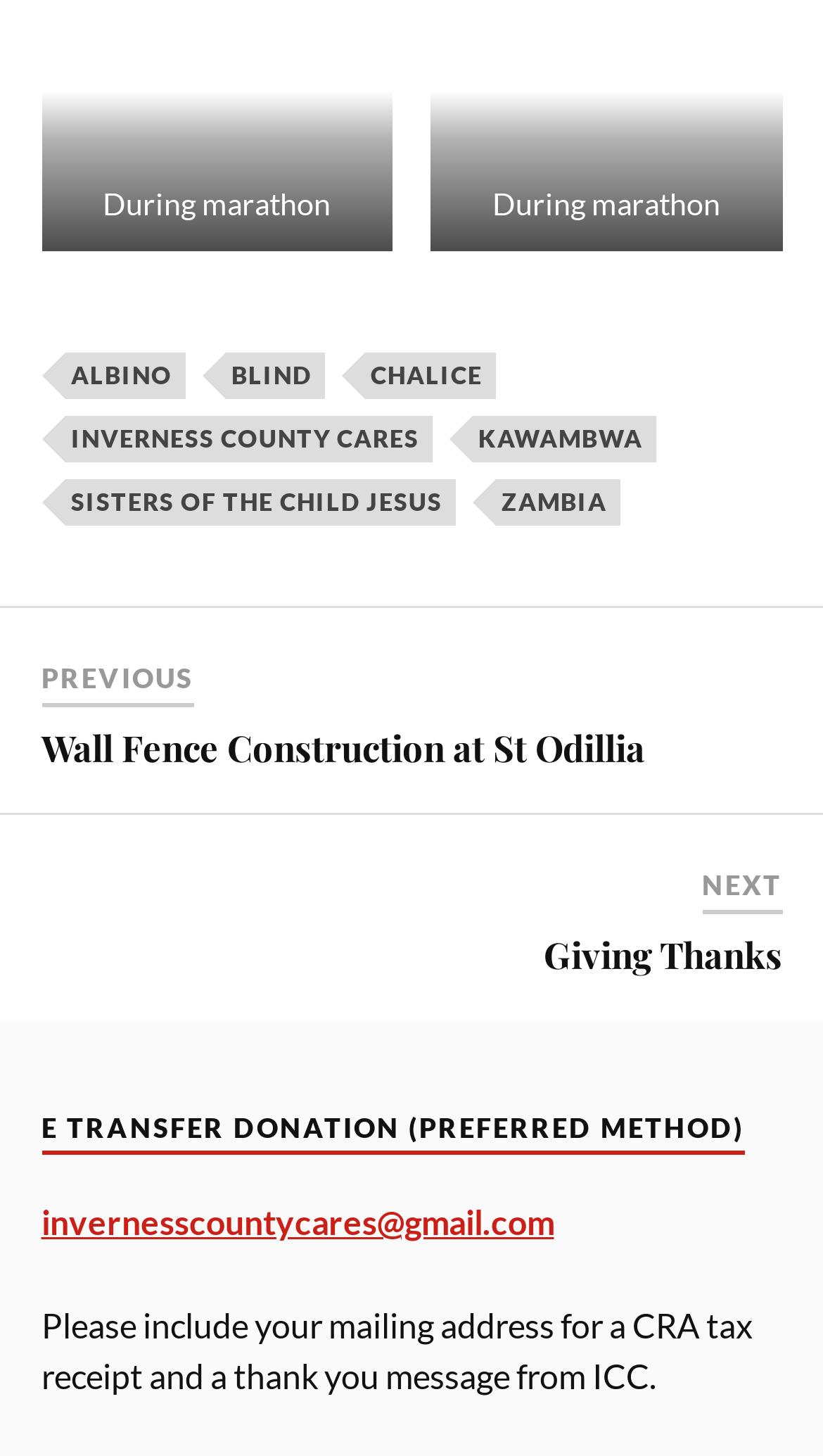How many headings are there on the webpage?
Give a one-word or short phrase answer based on the image.

3